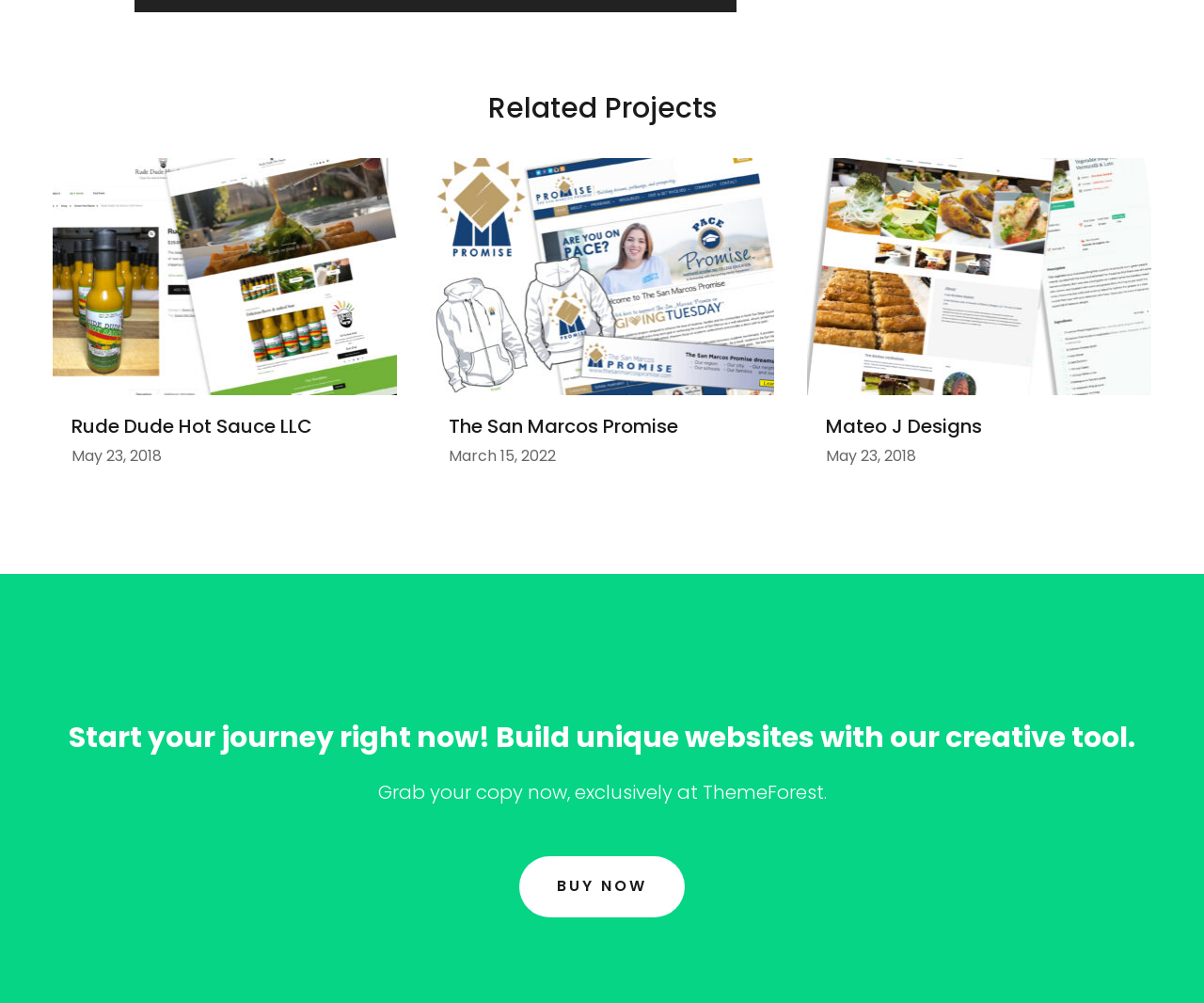Locate the bounding box coordinates of the element to click to perform the following action: 'Learn more about The San Marcos Promise'. The coordinates should be given as four float values between 0 and 1, in the form of [left, top, right, bottom].

[0.357, 0.145, 0.643, 0.171]